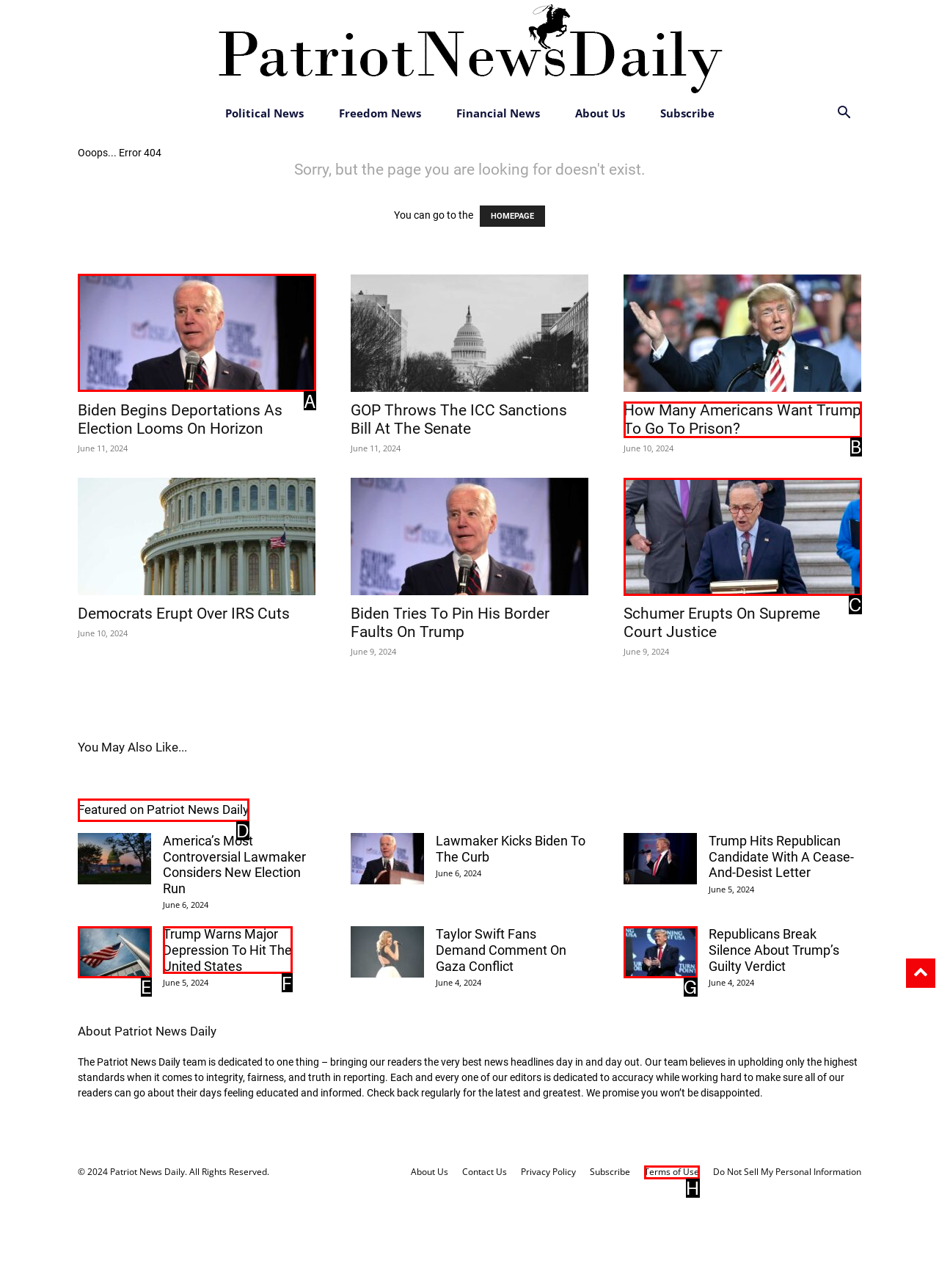Determine the right option to click to perform this task: search for something
Answer with the correct letter from the given choices directly.

None